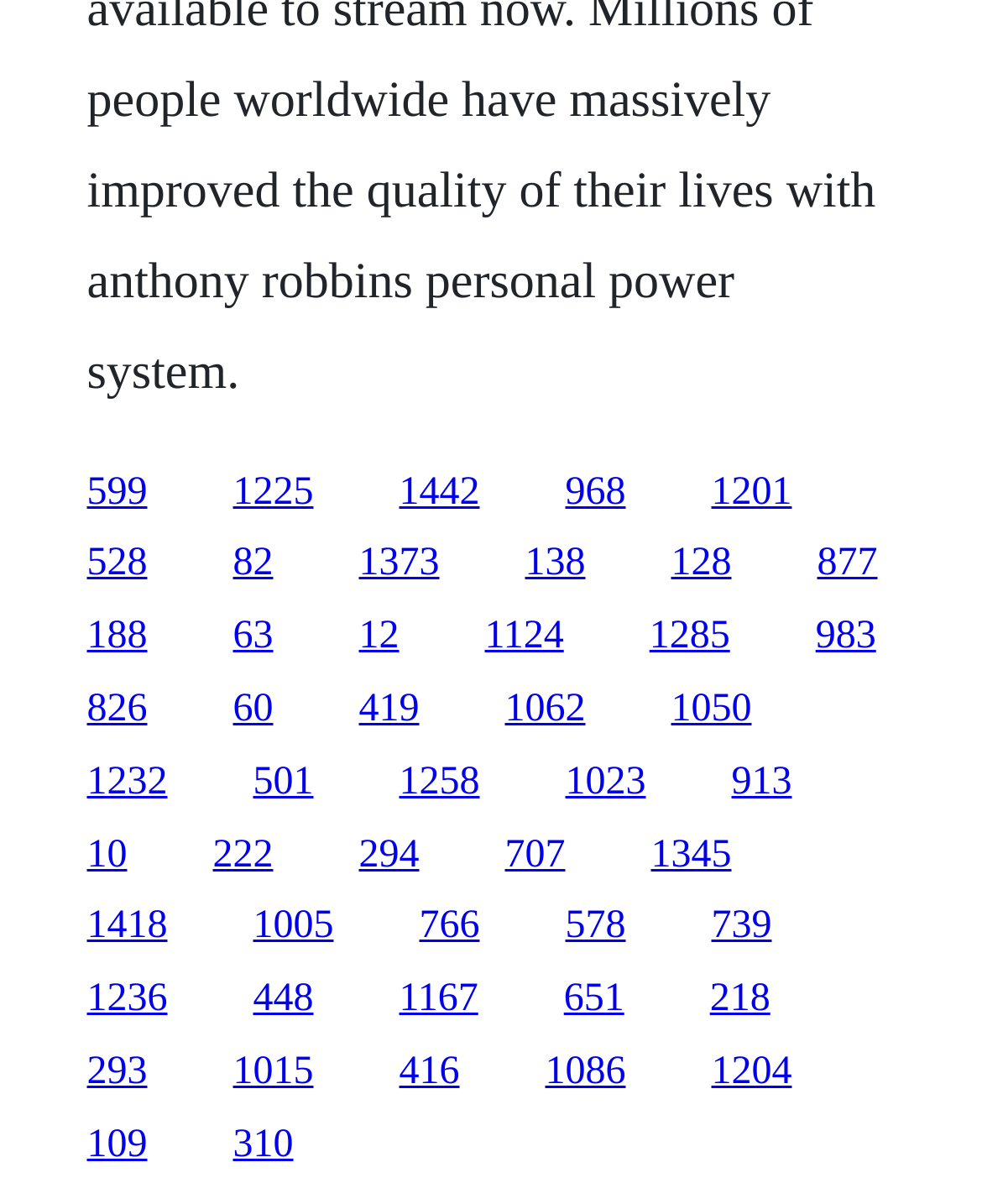Determine the bounding box coordinates of the clickable region to follow the instruction: "explore the fifth link".

[0.724, 0.39, 0.806, 0.426]